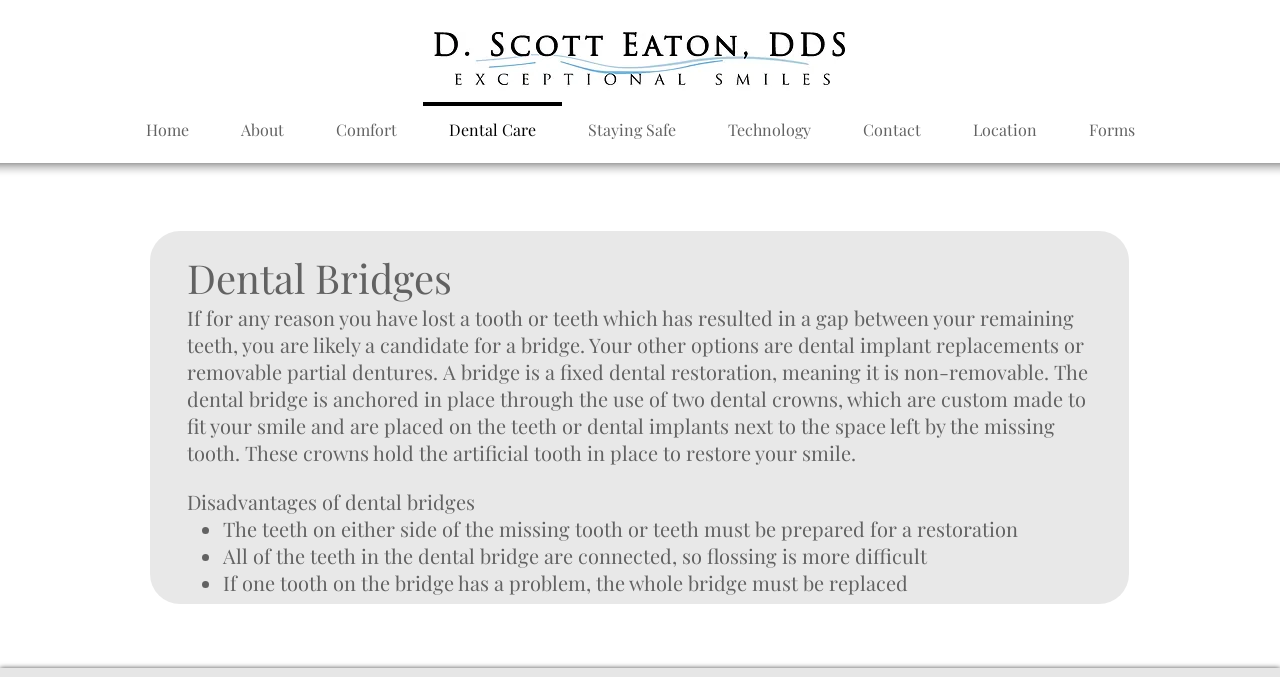What is a dental bridge?
Refer to the image and provide a thorough answer to the question.

Based on the webpage content, a dental bridge is a fixed dental restoration, meaning it is non-removable, which is anchored in place through the use of two dental crowns, custom made to fit the smile and placed on the teeth or dental implants next to the space left by the missing tooth.